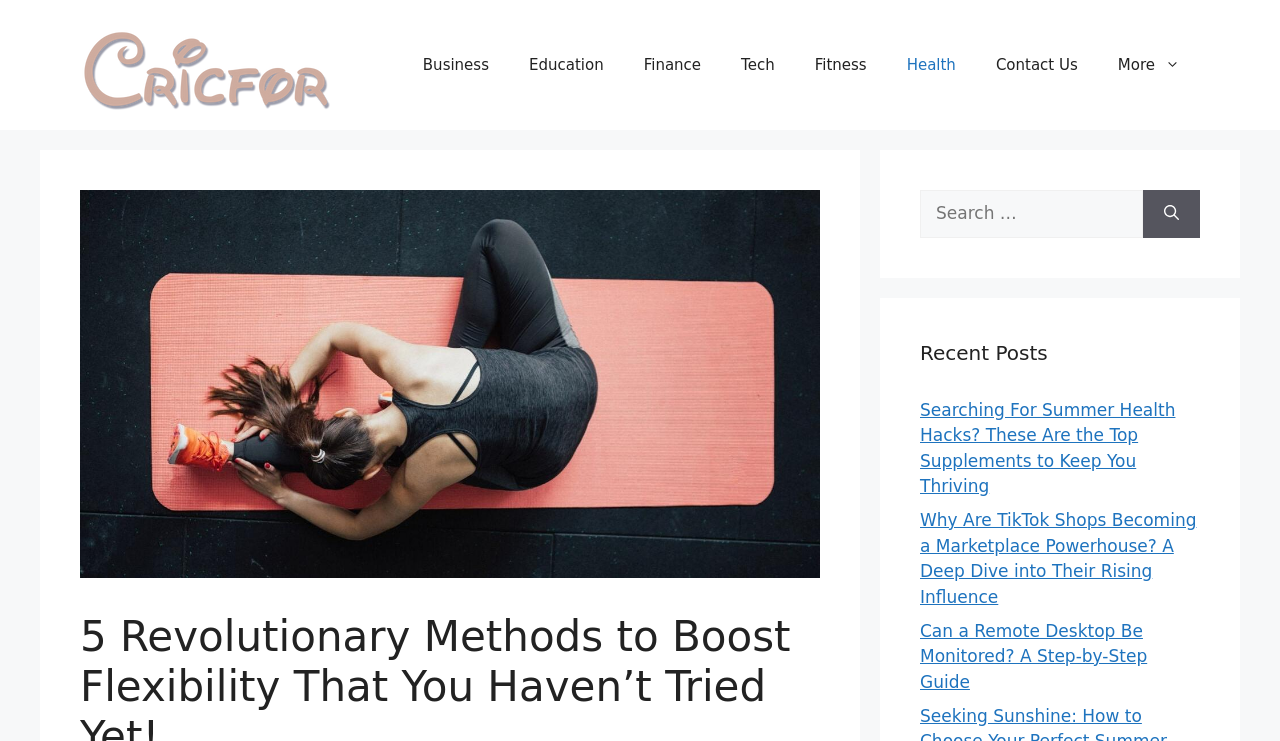Respond with a single word or short phrase to the following question: 
What is the purpose of the search box?

To search the website